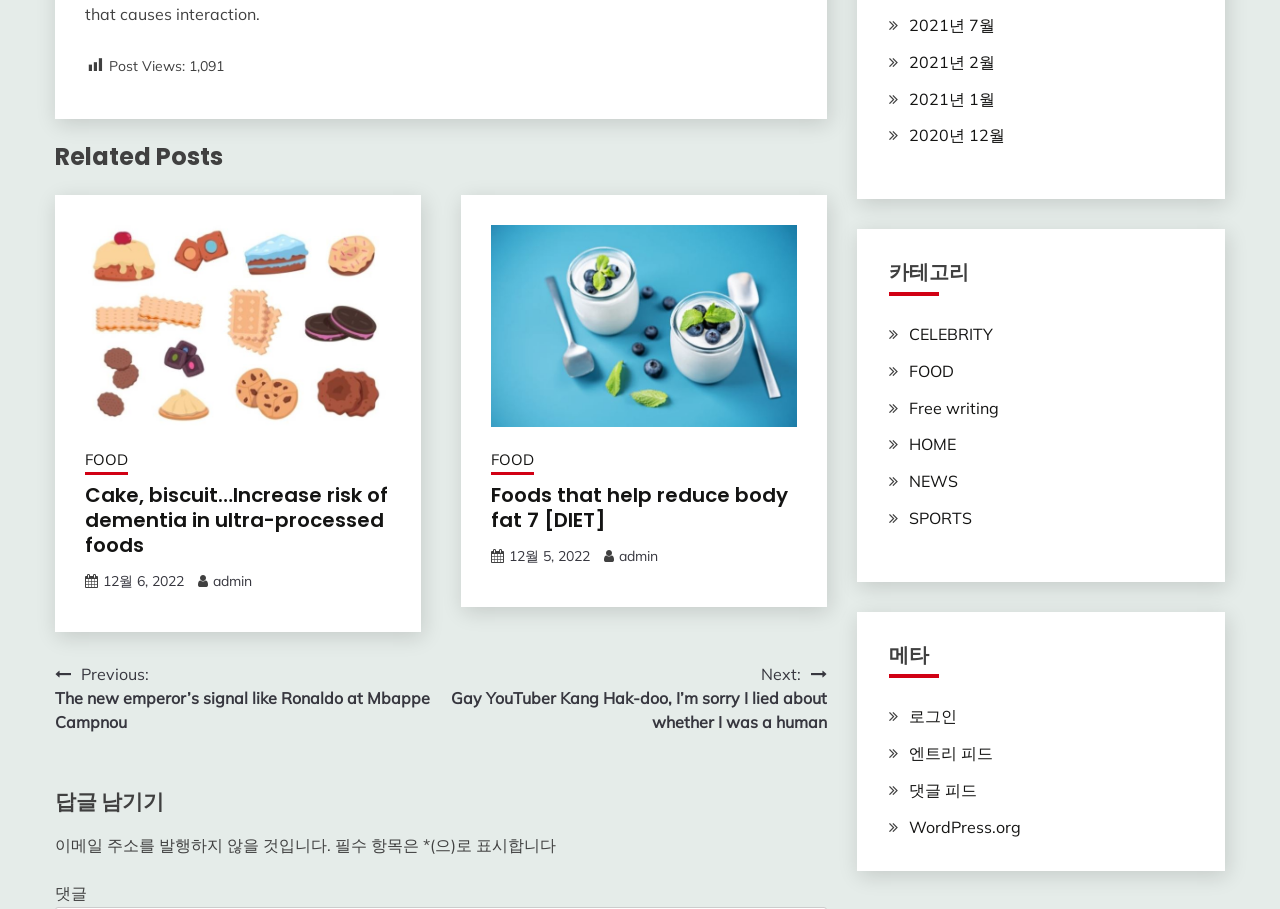What is the date of the post 'Foods that help reduce body fat 7 [DIET]'?
Using the details from the image, give an elaborate explanation to answer the question.

The date of the post 'Foods that help reduce body fat 7 [DIET]' is mentioned below the post title, which is 12월 5, 2022.